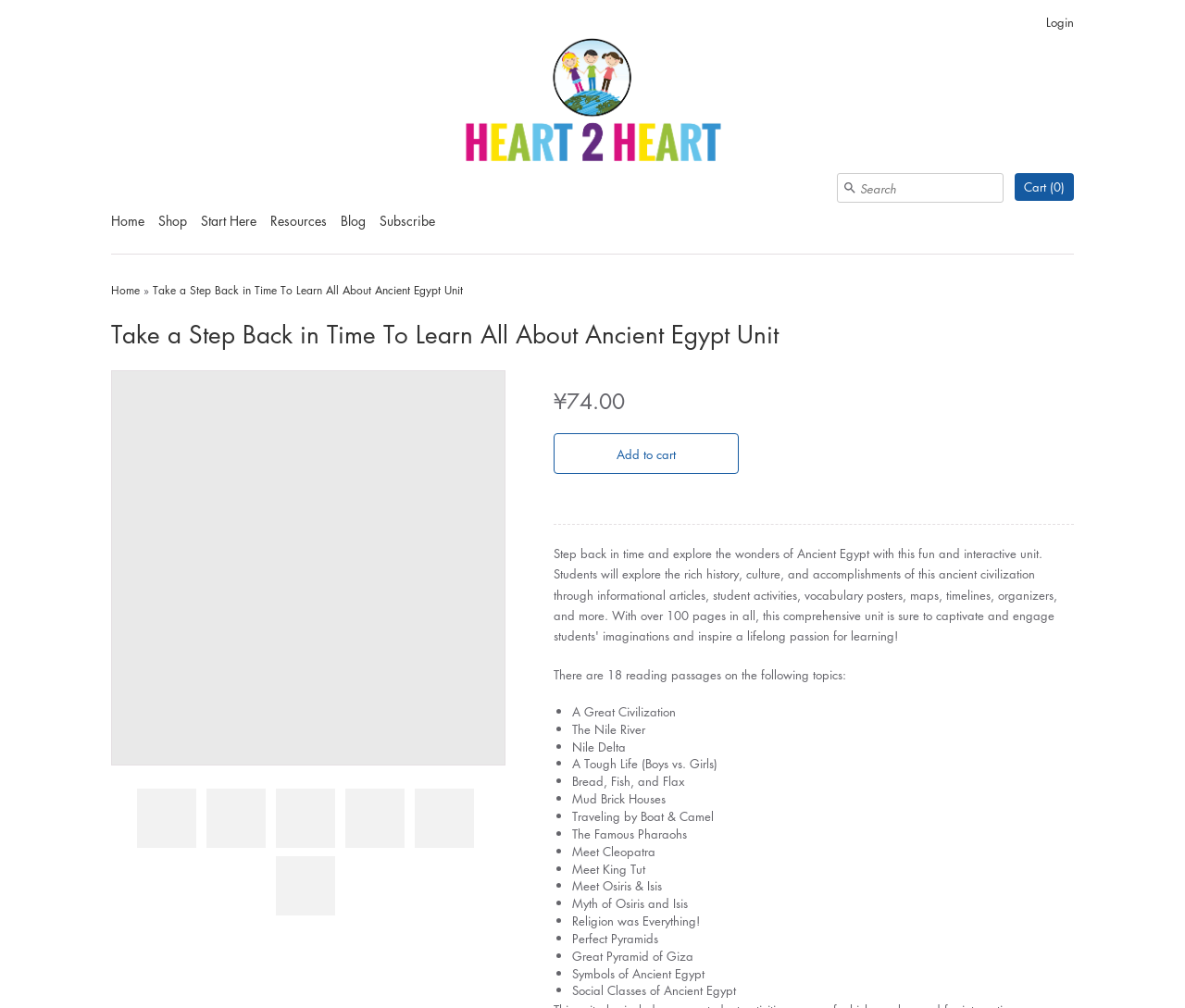How much does the unit cost?
Look at the image and answer with only one word or phrase.

¥74.00